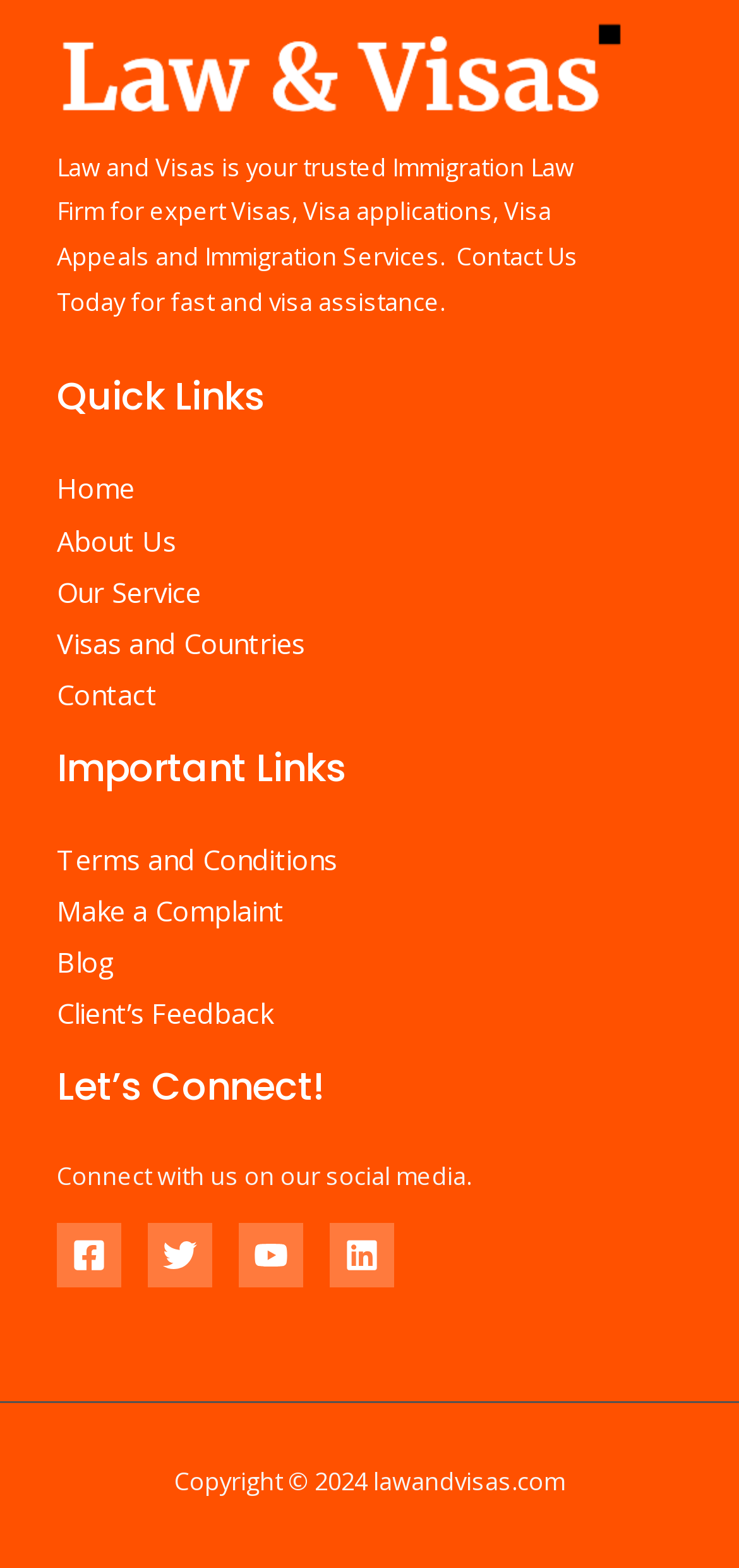Locate the bounding box coordinates of the element that should be clicked to execute the following instruction: "Read Terms and Conditions".

[0.077, 0.536, 0.456, 0.56]